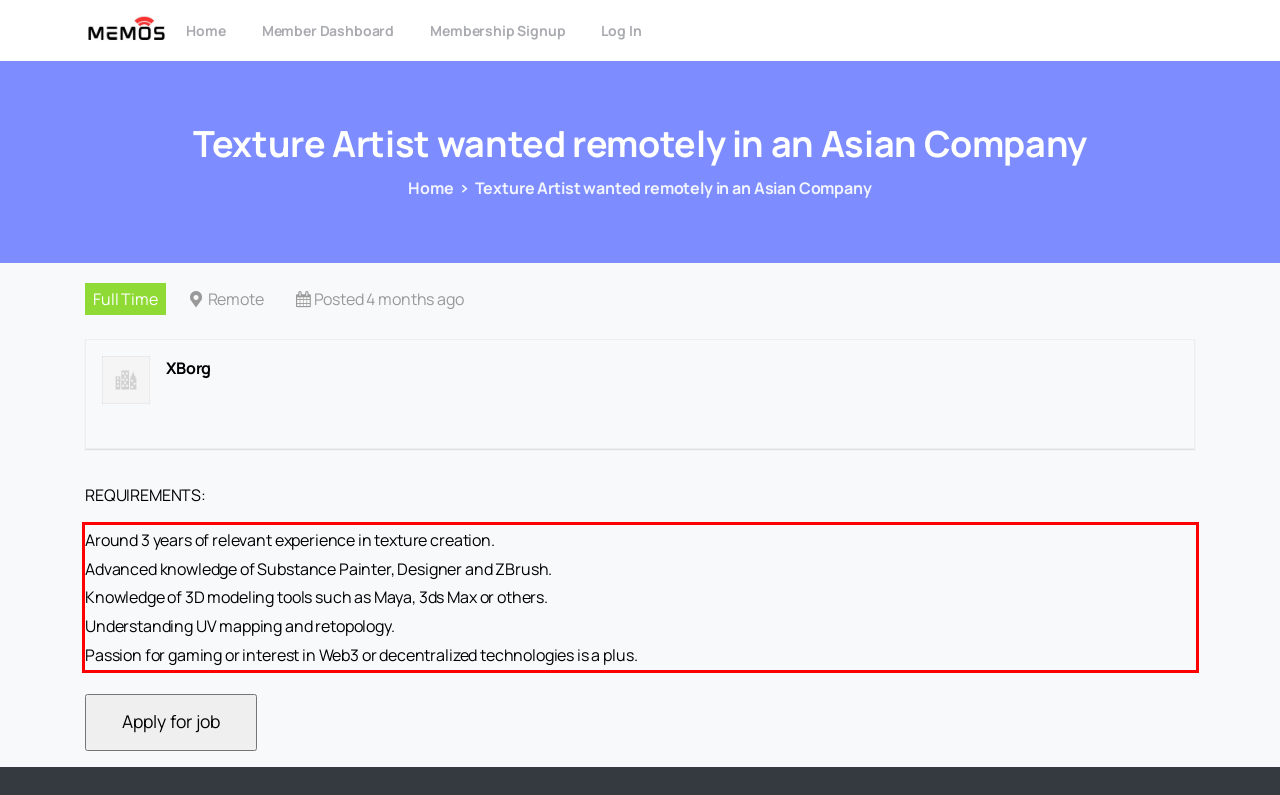By examining the provided screenshot of a webpage, recognize the text within the red bounding box and generate its text content.

Around 3 years of relevant experience in texture creation. Advanced knowledge of Substance Painter, Designer and ZBrush. Knowledge of 3D modeling tools such as Maya, 3ds Max or others. Understanding UV mapping and retopology. Passion for gaming or interest in Web3 or decentralized technologies is a plus.